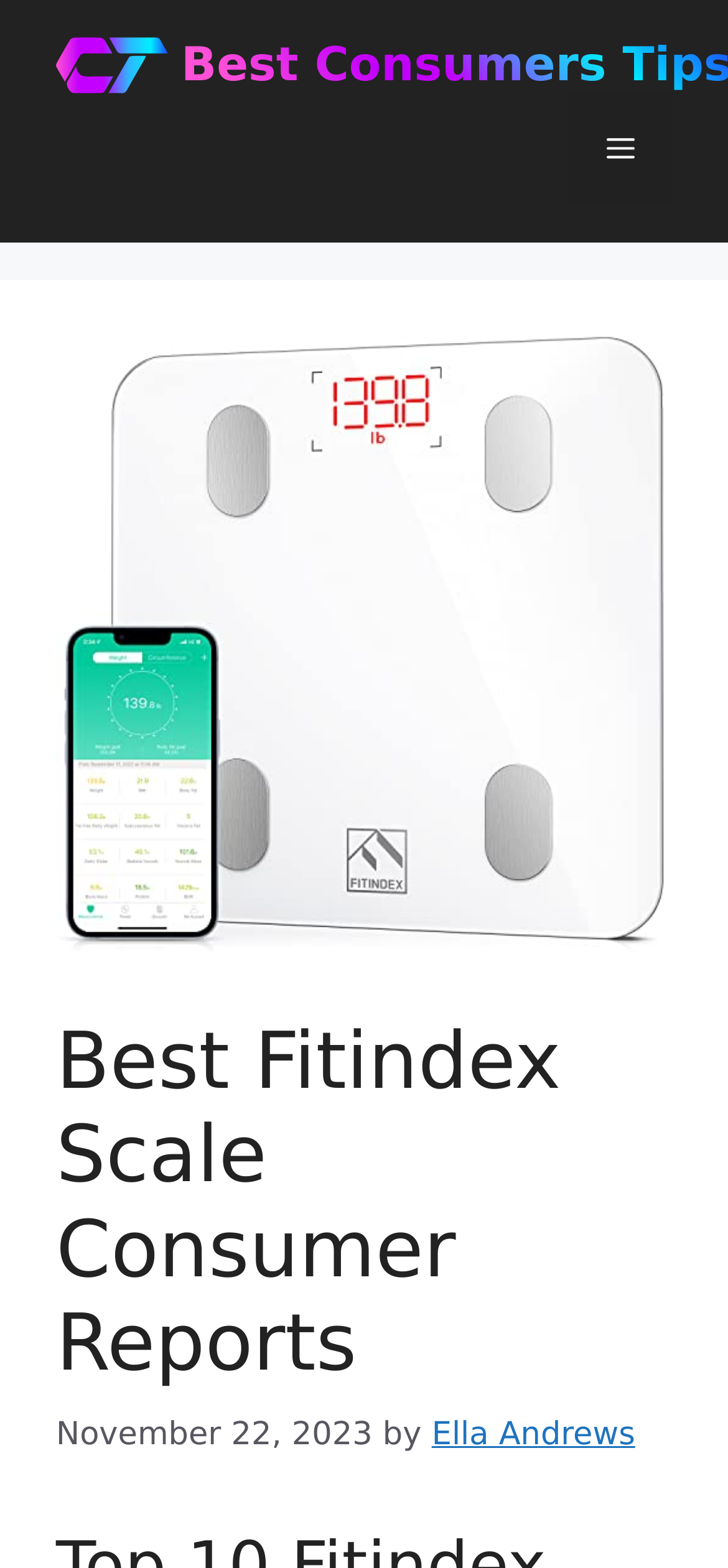Explain in detail what you observe on this webpage.

The webpage is about the Best Fitindex Scale Consumer Reports, with a focus on reviewing and rating the product. At the top of the page, there is a banner that spans the entire width, containing a link to "Best Consumers Tips" with an accompanying image. To the right of the banner, there is a navigation menu toggle button labeled "Menu" that, when expanded, controls the primary menu.

Below the banner, there is a large image of the FITINDEX Smart Scale, which takes up most of the page's width. Above the image, there is a header section that contains the title "Best Fitindex Scale Consumer Reports" and a timestamp indicating that the content was published on November 22, 2023, by Ella Andrews.

The overall layout of the page is organized, with clear headings and concise text. The image of the product is prominently displayed, and the title and publication information are clearly visible.